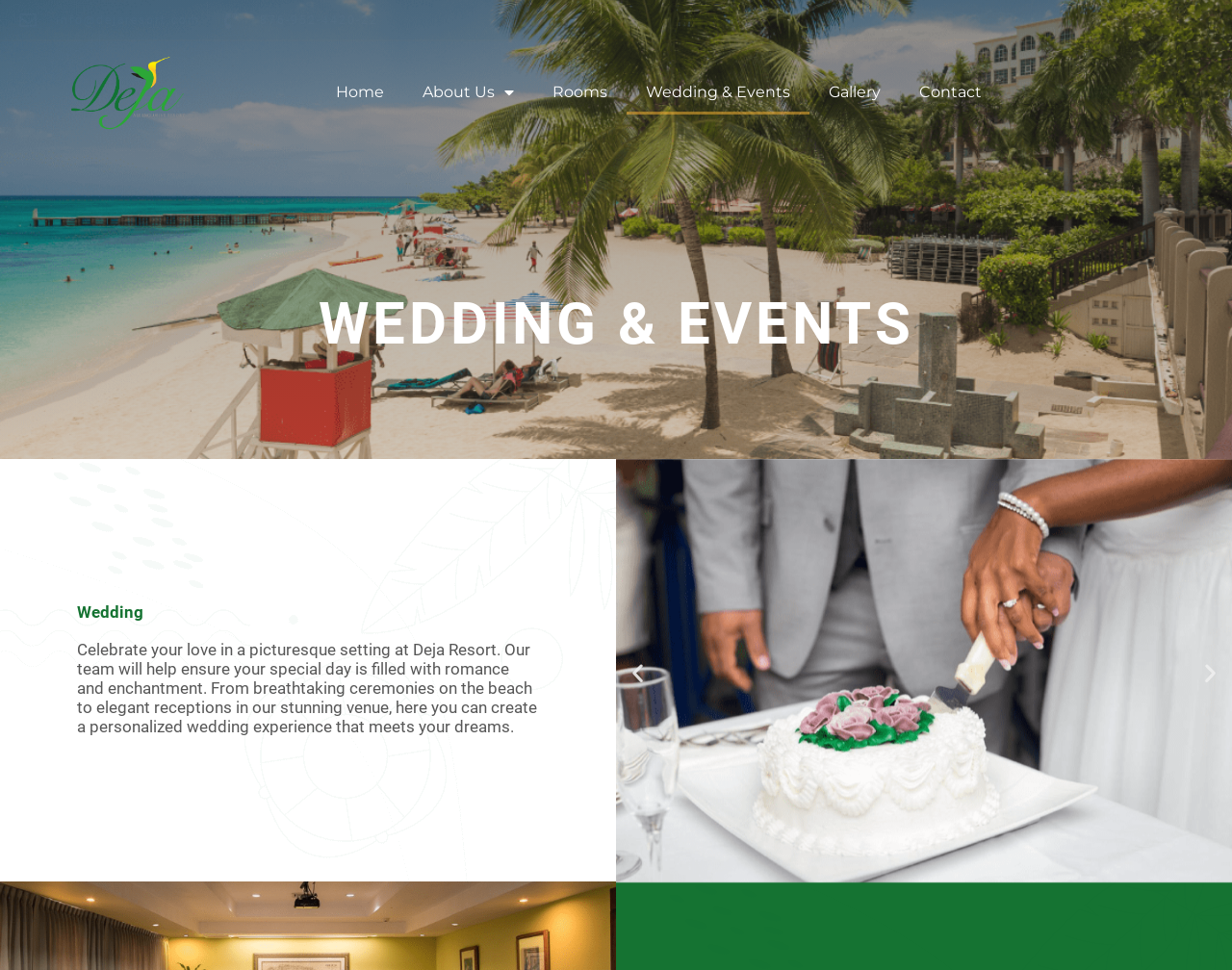What is the theme of the webpage?
Using the visual information, respond with a single word or phrase.

Wedding and events